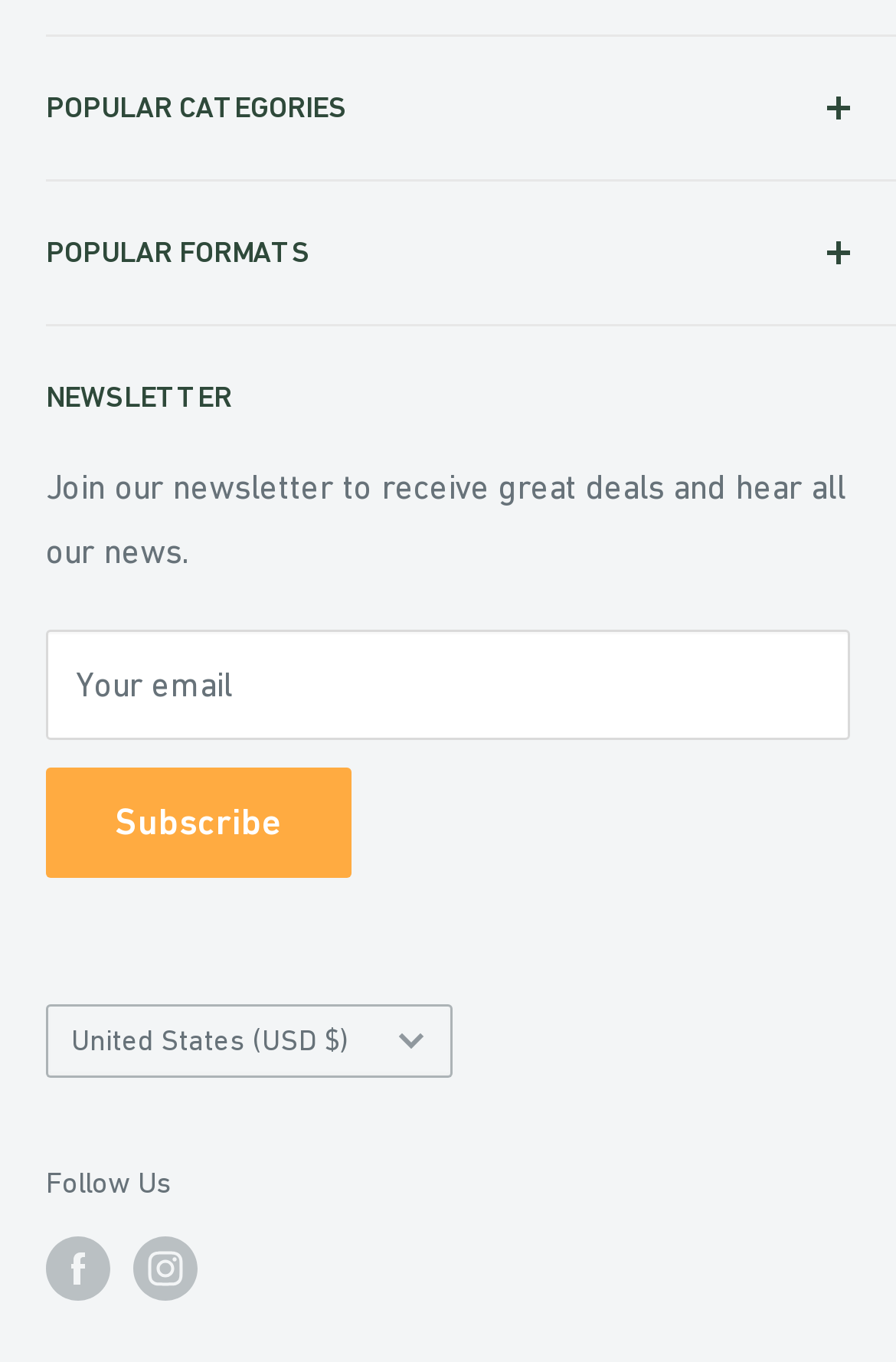From the details in the image, provide a thorough response to the question: How many categories of calendars are listed on the page?

I counted the number of categories listed on the page, including 'Australian Calendars', 'Art Calendars', and 'Animals Calendars', among others. There are three main categories: 'POPULAR CATEGORIES', 'POPULAR FORMATS', and an unnamed category with links like 'Behind the Date - The Blog'.